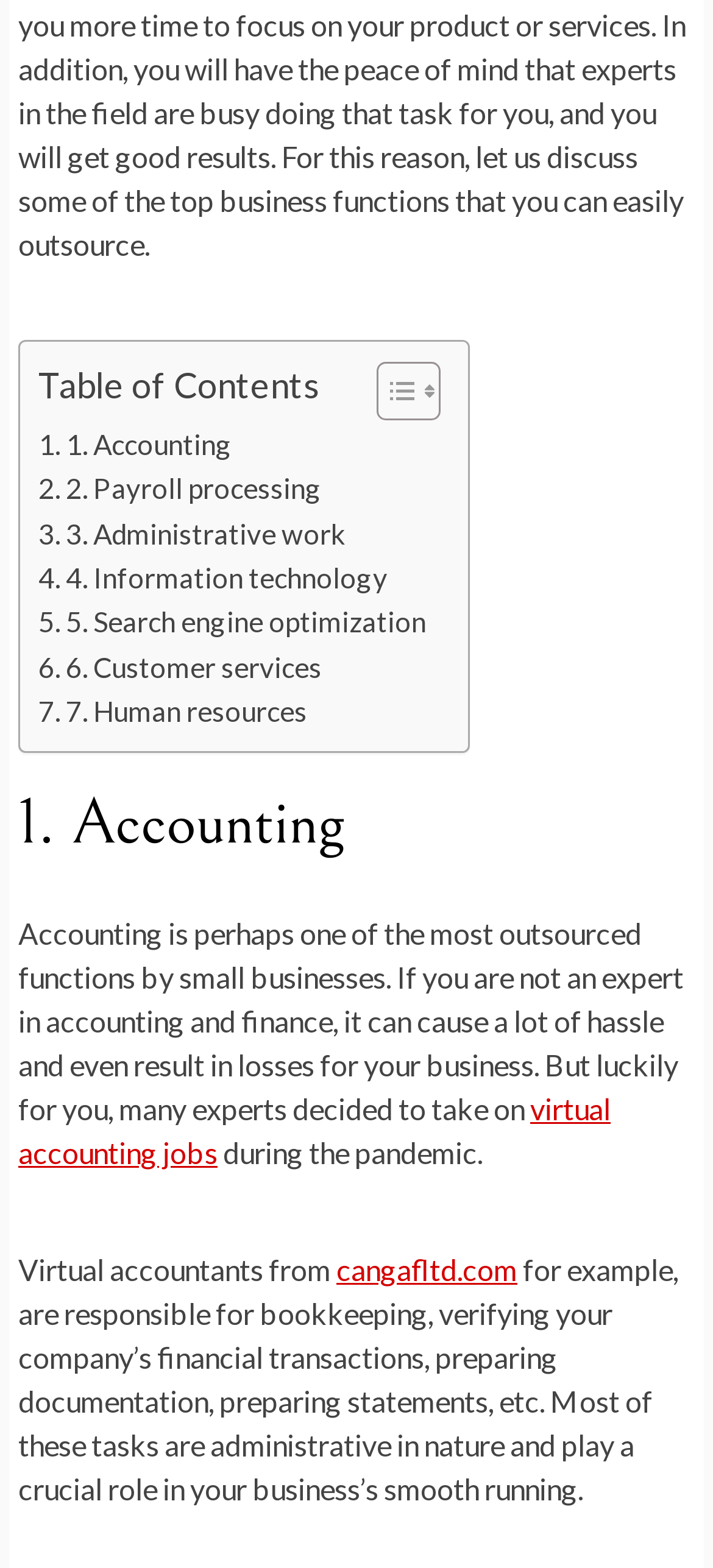Indicate the bounding box coordinates of the clickable region to achieve the following instruction: "Visit cangafltd.com."

[0.472, 0.798, 0.726, 0.82]